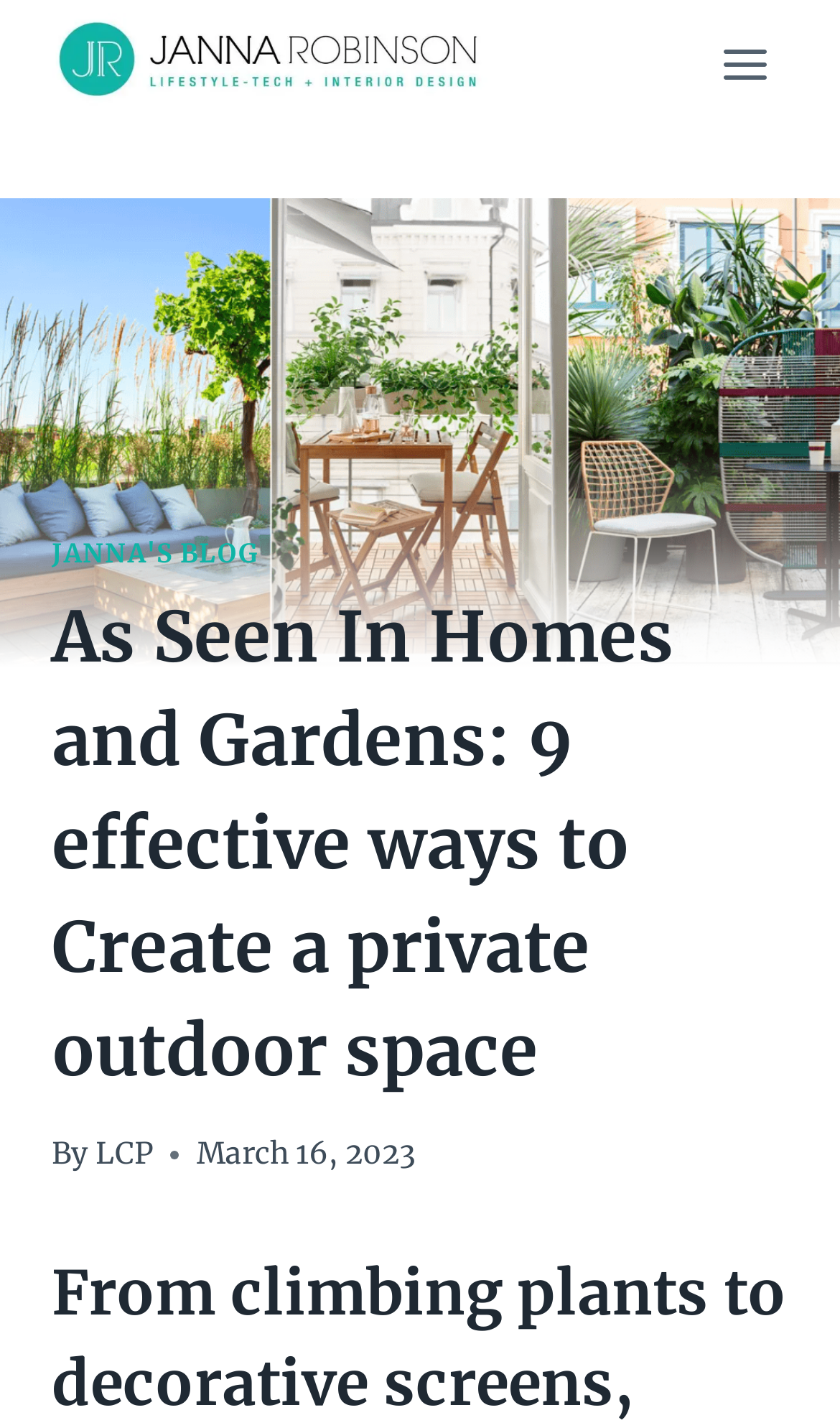How many links are there in the top navigation menu?
Based on the image, answer the question with a single word or brief phrase.

1